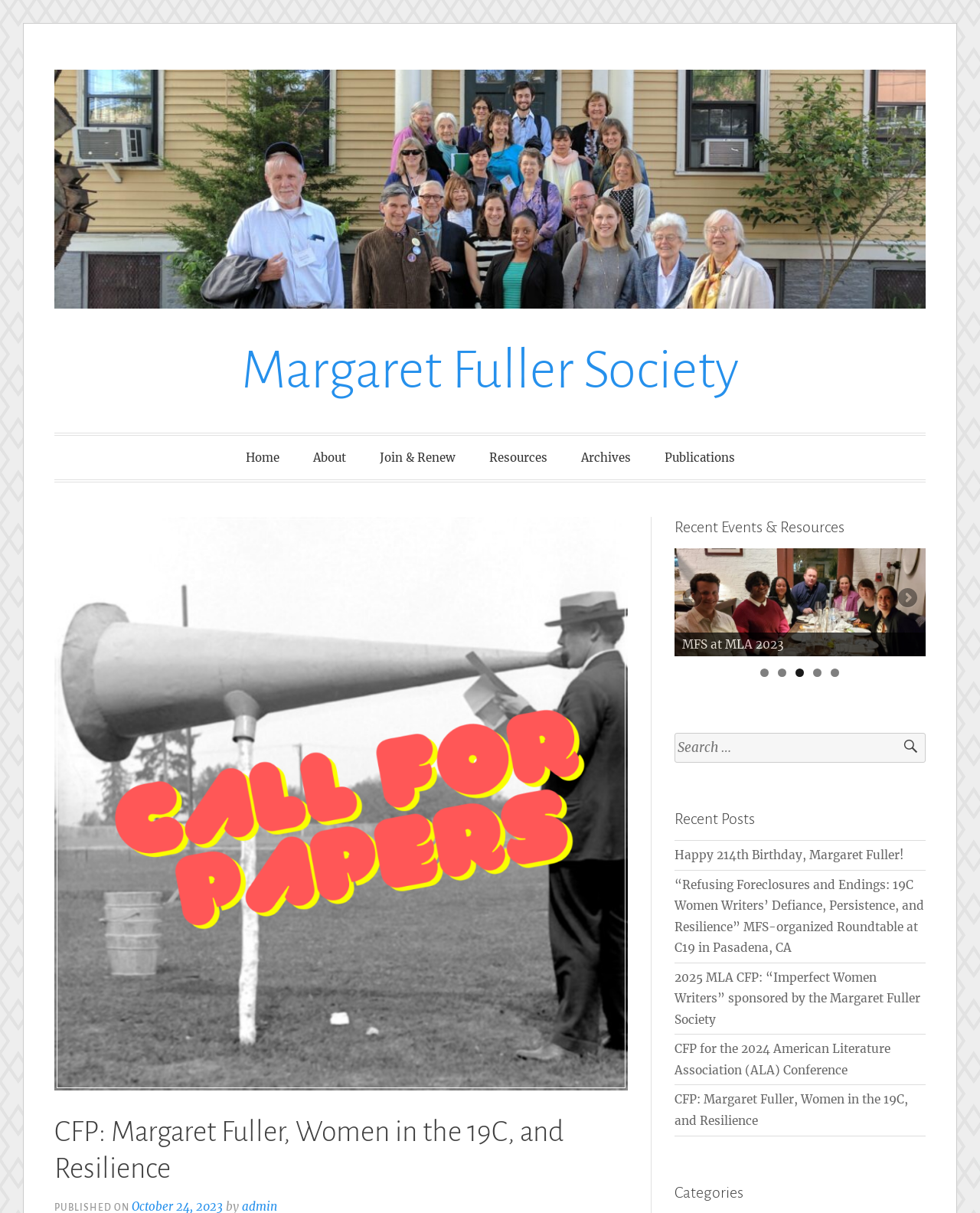Given the description of the UI element: "Join & Renew", predict the bounding box coordinates in the form of [left, top, right, bottom], with each value being a float between 0 and 1.

[0.371, 0.362, 0.48, 0.392]